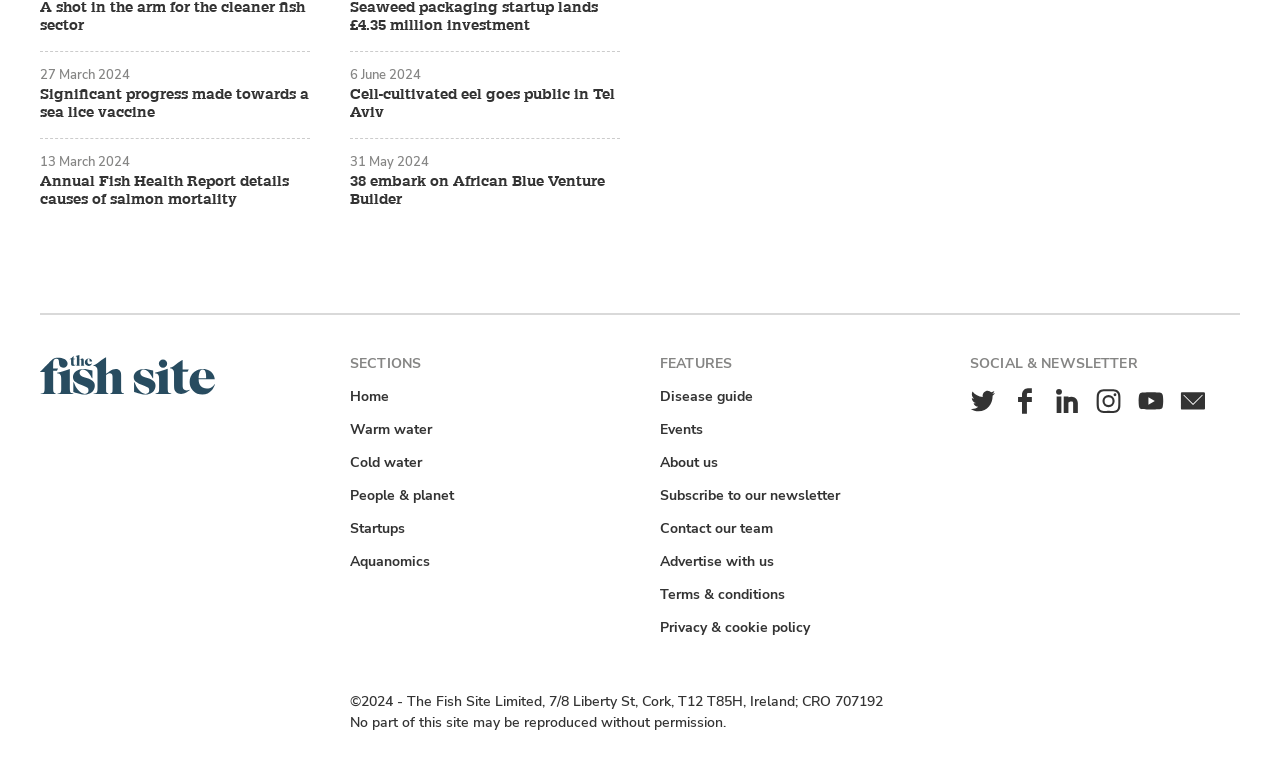Please identify the bounding box coordinates of the element that needs to be clicked to execute the following command: "Read the 'Annual Fish Health Report details causes of salmon mortality' article". Provide the bounding box using four float numbers between 0 and 1, formatted as [left, top, right, bottom].

[0.031, 0.224, 0.242, 0.27]